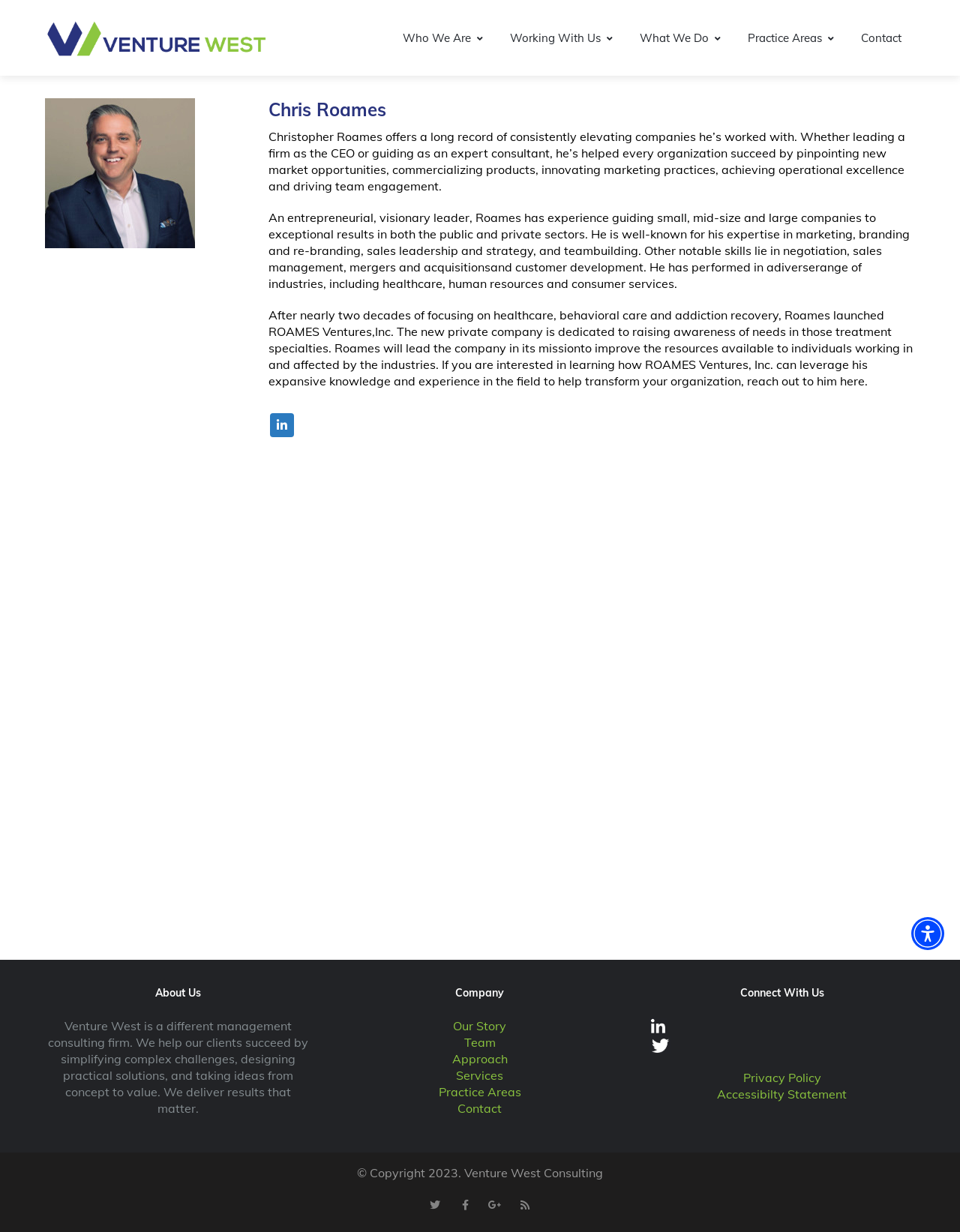Illustrate the webpage thoroughly, mentioning all important details.

The webpage is about Chris Roames, a venture capitalist, and his affiliation with Venture West Group. At the top right corner, there is an accessibility menu button. Below it, there is a logo of Venture West Group, which is an image with a link to the group's webpage.

The main content of the page is divided into two sections. The top section is about Chris Roames, with a heading that displays his name. Below the heading, there are three paragraphs of text that describe his professional background, skills, and experience. To the left of the text, there is a figure with an image. On the right side of the text, there is a link with a paper plane icon.

The bottom section is divided into three columns. The left column has a heading "About Us" and a paragraph of text that describes Venture West's mission and approach. The middle column has a heading "Company" and lists several links to pages about the company, including "Our Story", "Team", "Approach", "Services", and "Practice Areas". The right column has a heading "Connect With Us" and lists several links to social media platforms, as well as a link to the "Privacy Policy" and "Accessibility Statement".

At the very bottom of the page, there is a copyright notice and several social media links.